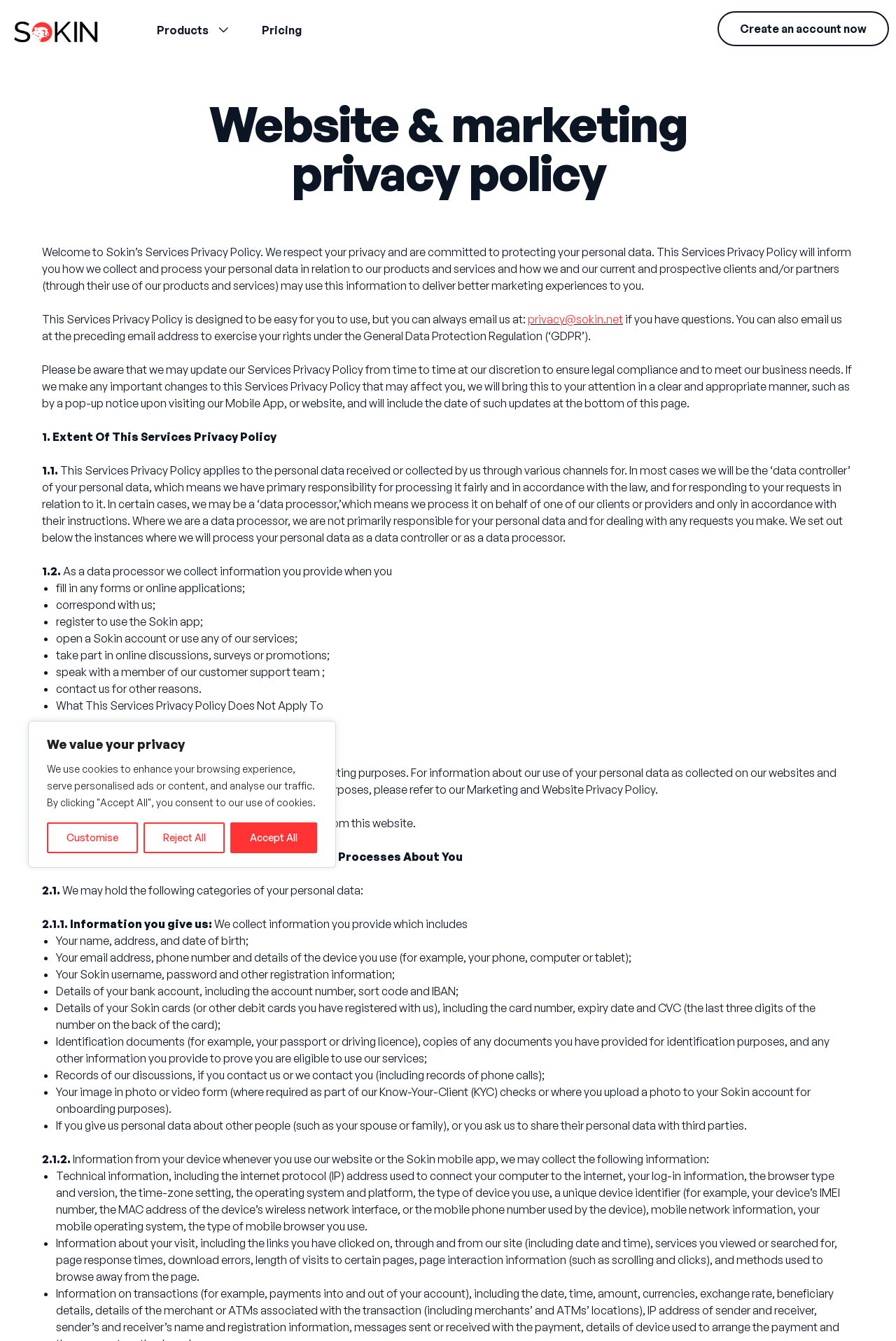Explain the webpage in detail.

This webpage is about Sokin's Services Privacy Policy. At the top, there is a banner with a heading "We value your privacy" and three buttons: "Customise", "Reject All", and "Accept All". Below the banner, there is a link to "Sokin" and an image of the Sokin logo.

The main content of the webpage is divided into sections, each with a heading. The first section is "Website & marketing privacy policy" and it provides an introduction to the Services Privacy Policy. The policy explains how Sokin collects and processes personal data in relation to their products and services.

The next section is "Extent Of This Services Privacy Policy" and it outlines the scope of the policy. There are several subheadings, including "1.1." and "1.2.", which provide more details about the policy.

The following sections are "What This Services Privacy Policy Does Not Apply To" and "2. Personal Data Sokin Collects And/Or Otherwise Processes About You". The latter section lists the categories of personal data that Sokin may hold, including information provided by the user, such as name, address, and date of birth, as well as information collected from the user's device, such as IP address and browser type.

Throughout the webpage, there are links to other sections, such as "Products" and "Pricing", and a call-to-action button to "Create an account now". At the bottom of the page, there is a link to "privacy@sokin.net" for users to exercise their rights under the General Data Protection Regulation (GDPR).